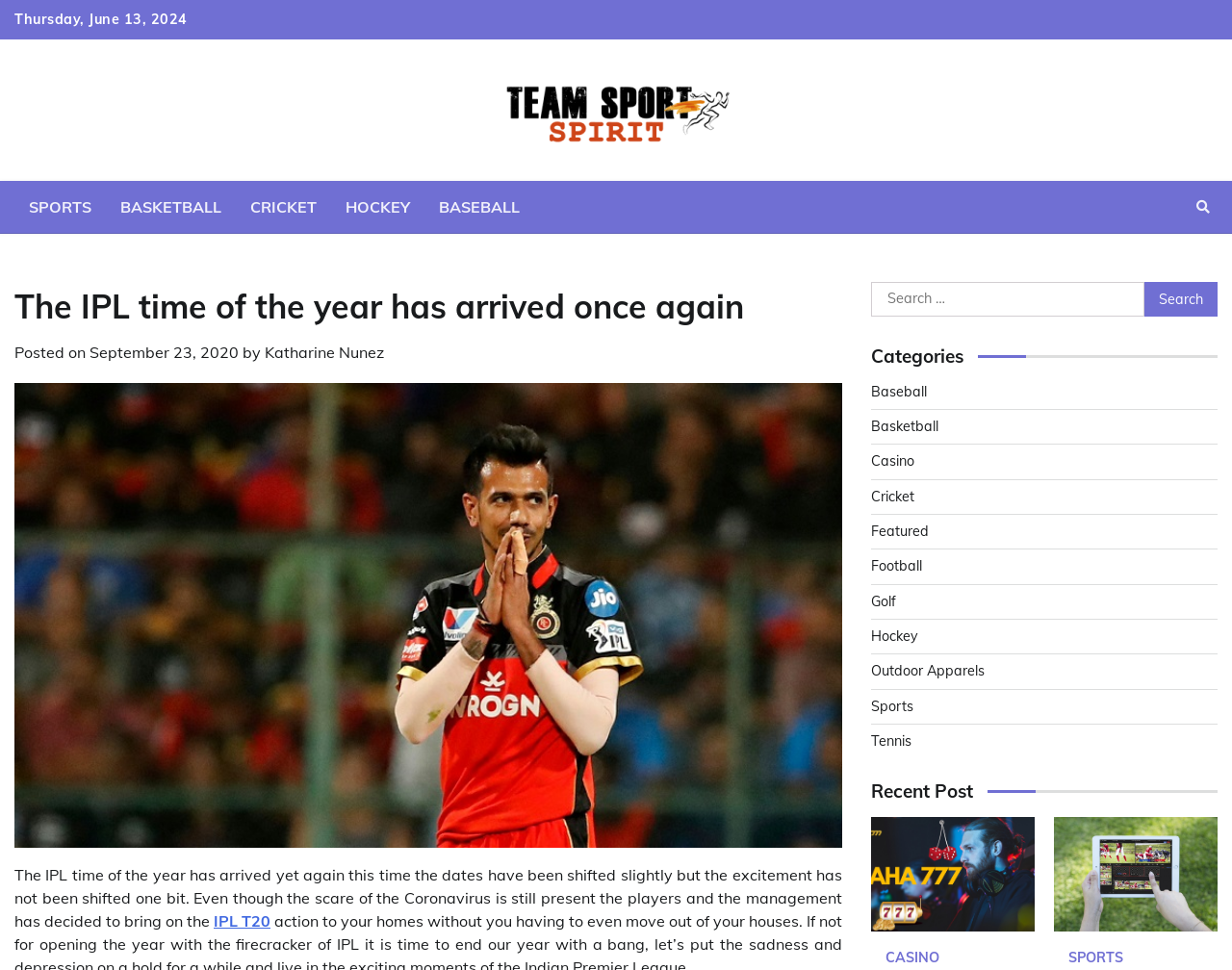Please locate and retrieve the main header text of the webpage.

The IPL time of the year has arrived once again